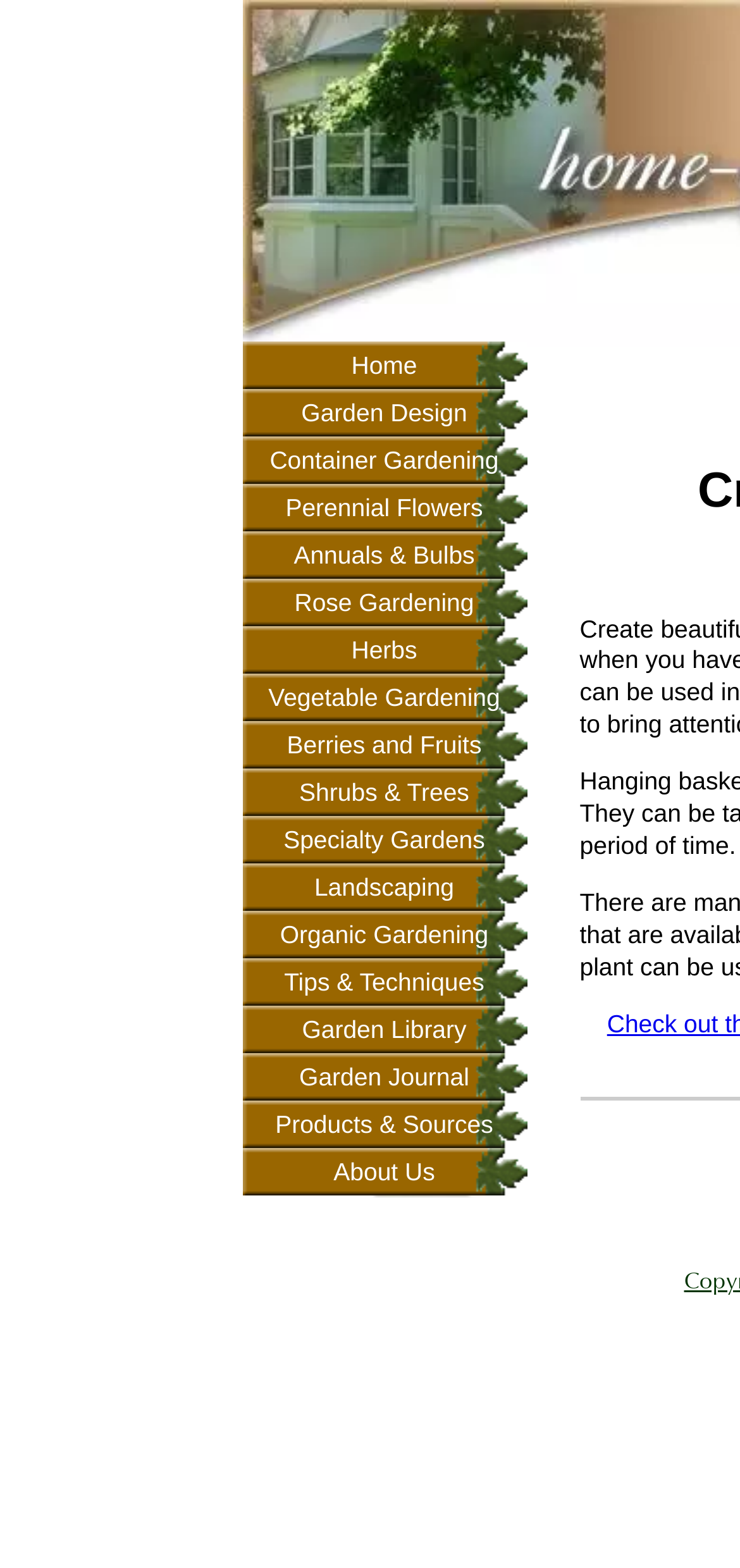Can you find the bounding box coordinates for the element to click on to achieve the instruction: "visit About Us page"?

[0.327, 0.732, 0.712, 0.762]